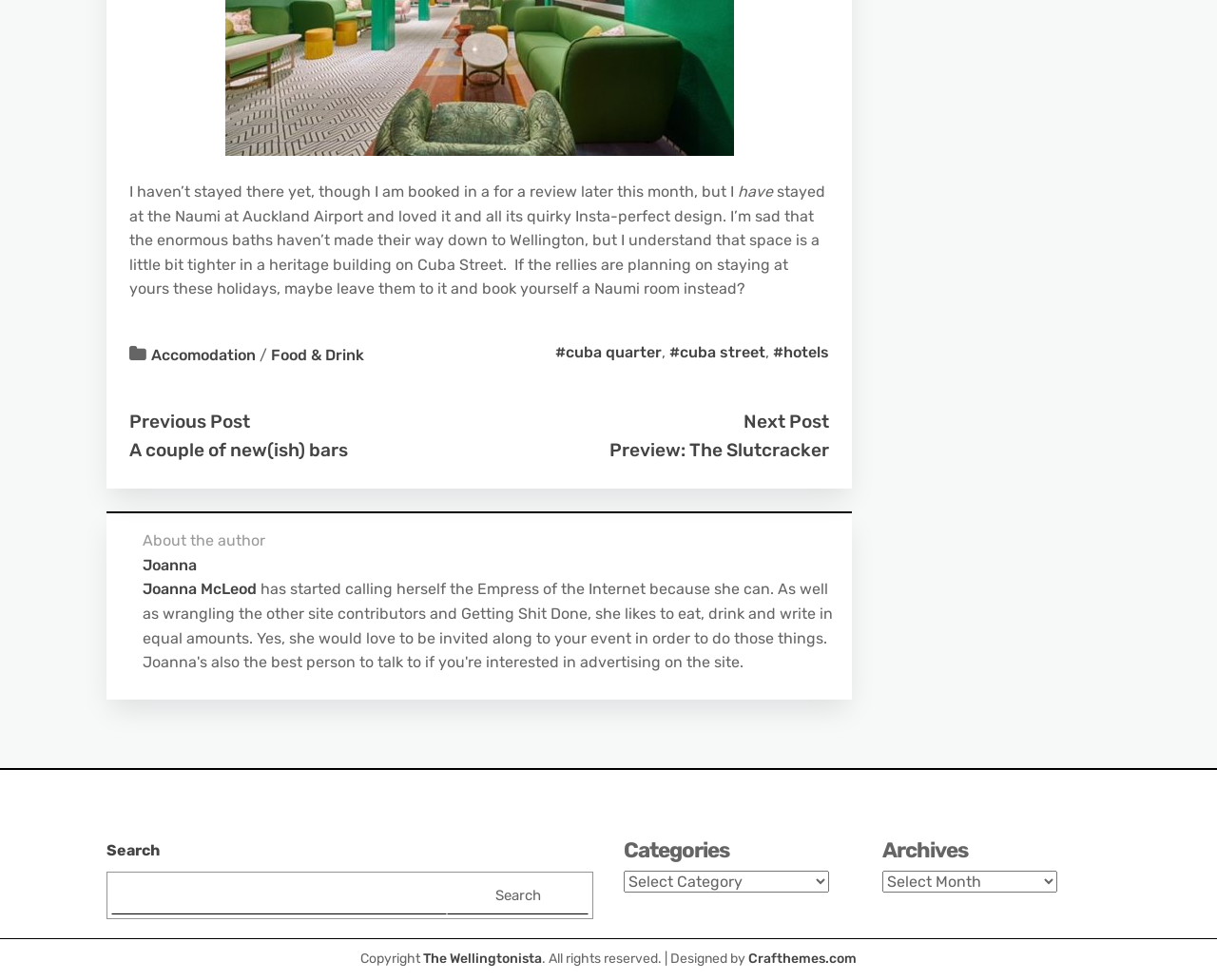Can you specify the bounding box coordinates for the region that should be clicked to fulfill this instruction: "Click the 'Open 11:00 AM–2:00 PM' button".

None